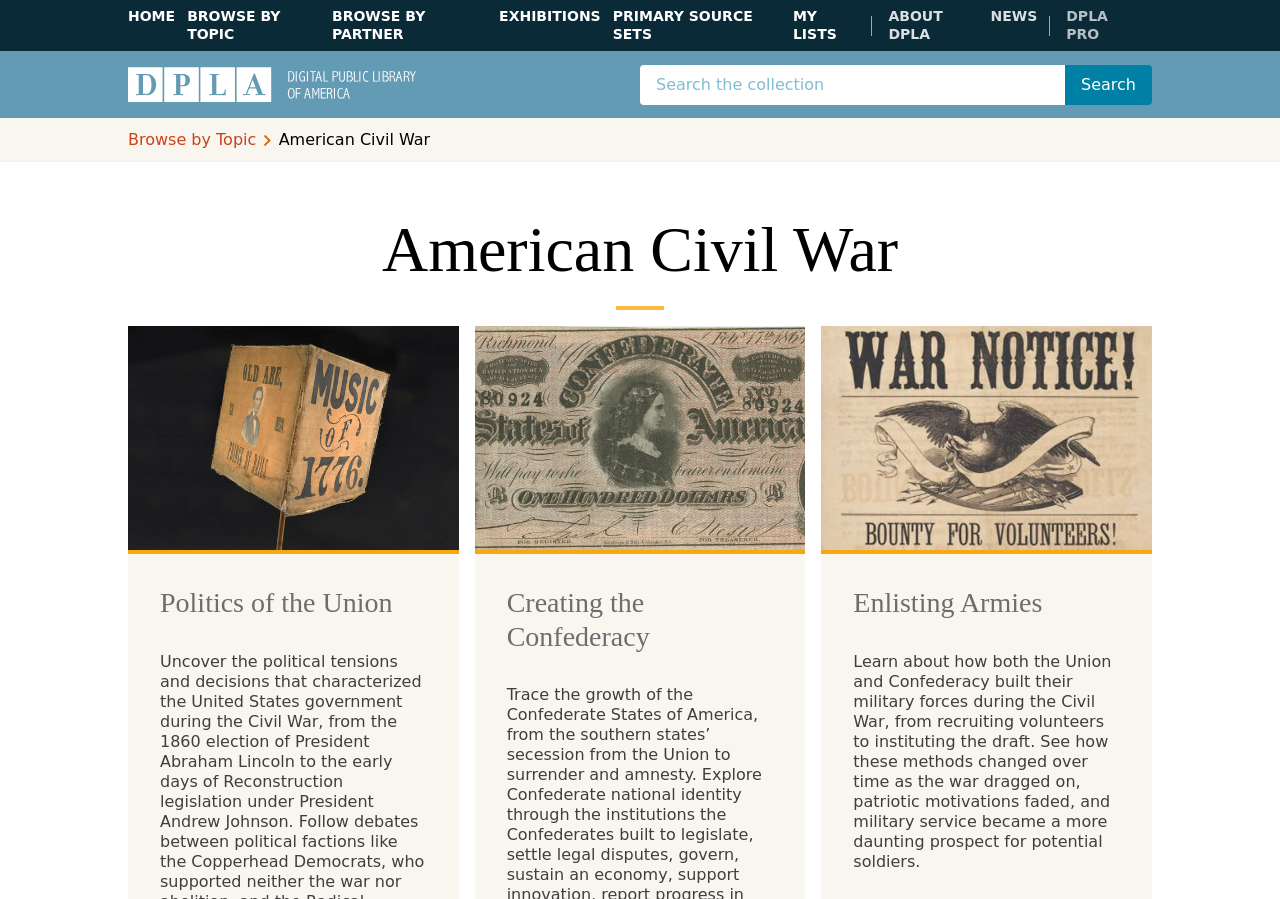Please find and generate the text of the main heading on the webpage.

American Civil War